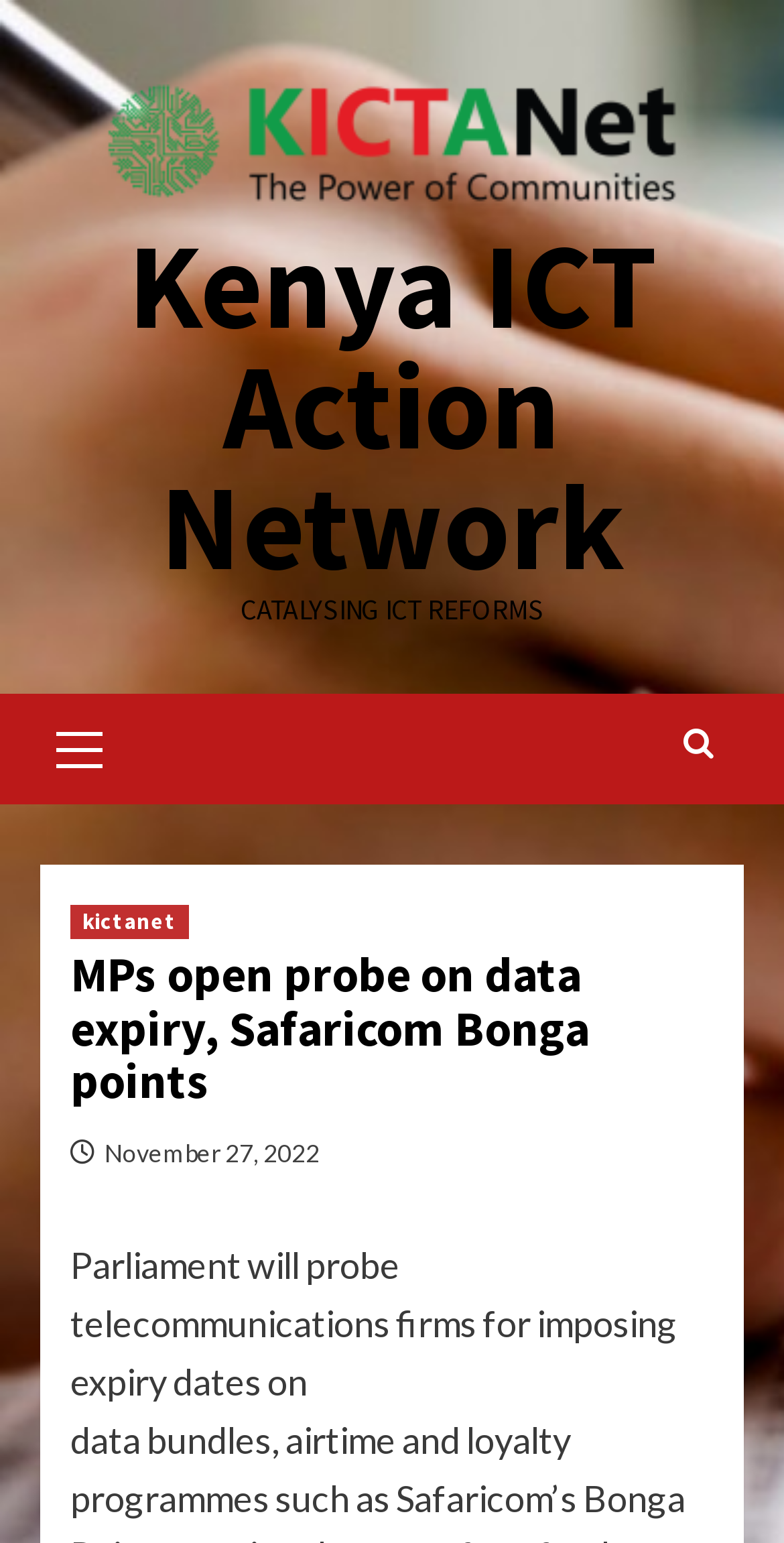Explain the features and main sections of the webpage comprehensively.

The webpage appears to be a news article or blog post from the Kenya ICT Action Network. At the top, there is a logo and a link to the network's homepage, situated on the left side of the page. Below the logo, there is a horizontal menu bar with a "Primary Menu" link on the left side.

On the right side of the page, there is a search icon represented by a magnifying glass symbol. Below the menu bar, the main content of the page begins with a heading that reads "MPs open probe on data expiry, Safaricom Bonga points". This heading is followed by a date, "November 27, 2022", and then a two-paragraph article.

The article discusses how Parliament will investigate telecommunications companies for imposing expiry dates on data bundles, airtime, and loyalty programs, such as Safaricom's Bonga points. The text is divided into two paragraphs, with the first paragraph starting with "Parliament will probe telecommunications firms for imposing expiry dates on" and the second paragraph continuing with "data bundles, airtime and loyalty programmes such as Safaricom’s Bonga".